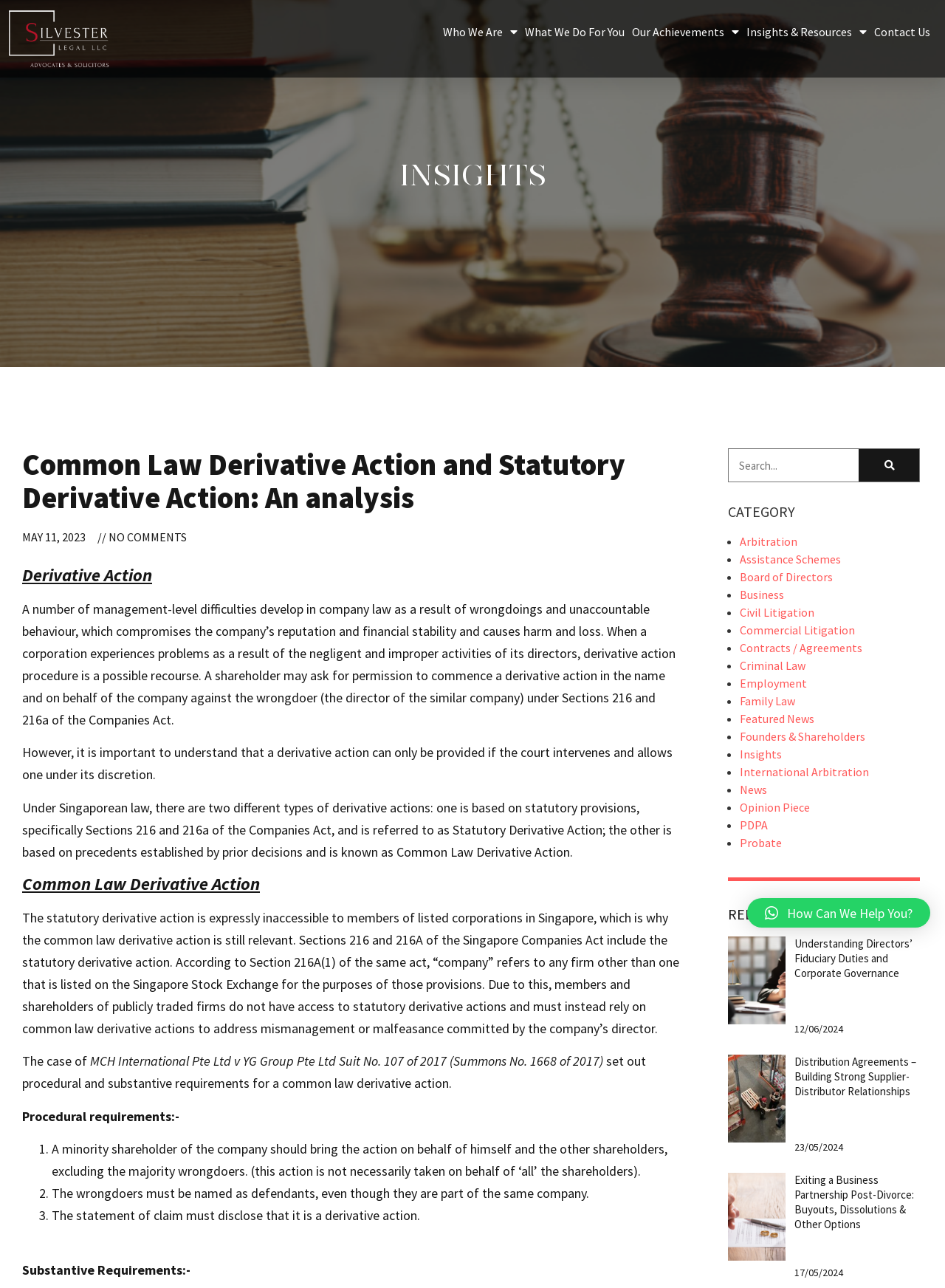What is the name of the law firm?
Analyze the screenshot and provide a detailed answer to the question.

The logo at the top left corner of the webpage has the text 'Silvester Legal', which suggests that it is the name of the law firm.